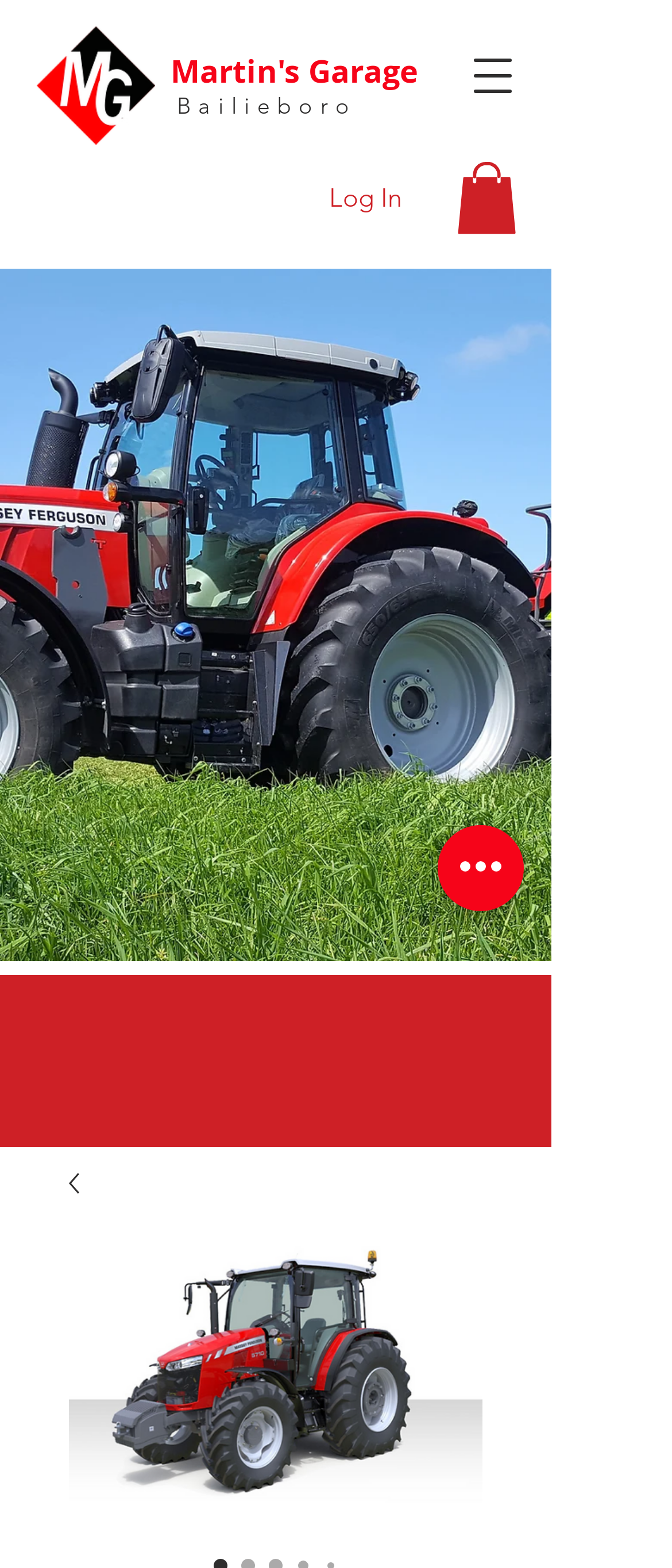What is the logo of the website?
Could you answer the question with a detailed and thorough explanation?

The logo of the website can be found at the top left corner of the webpage, which is an image element with the description 'website-logo.png'.